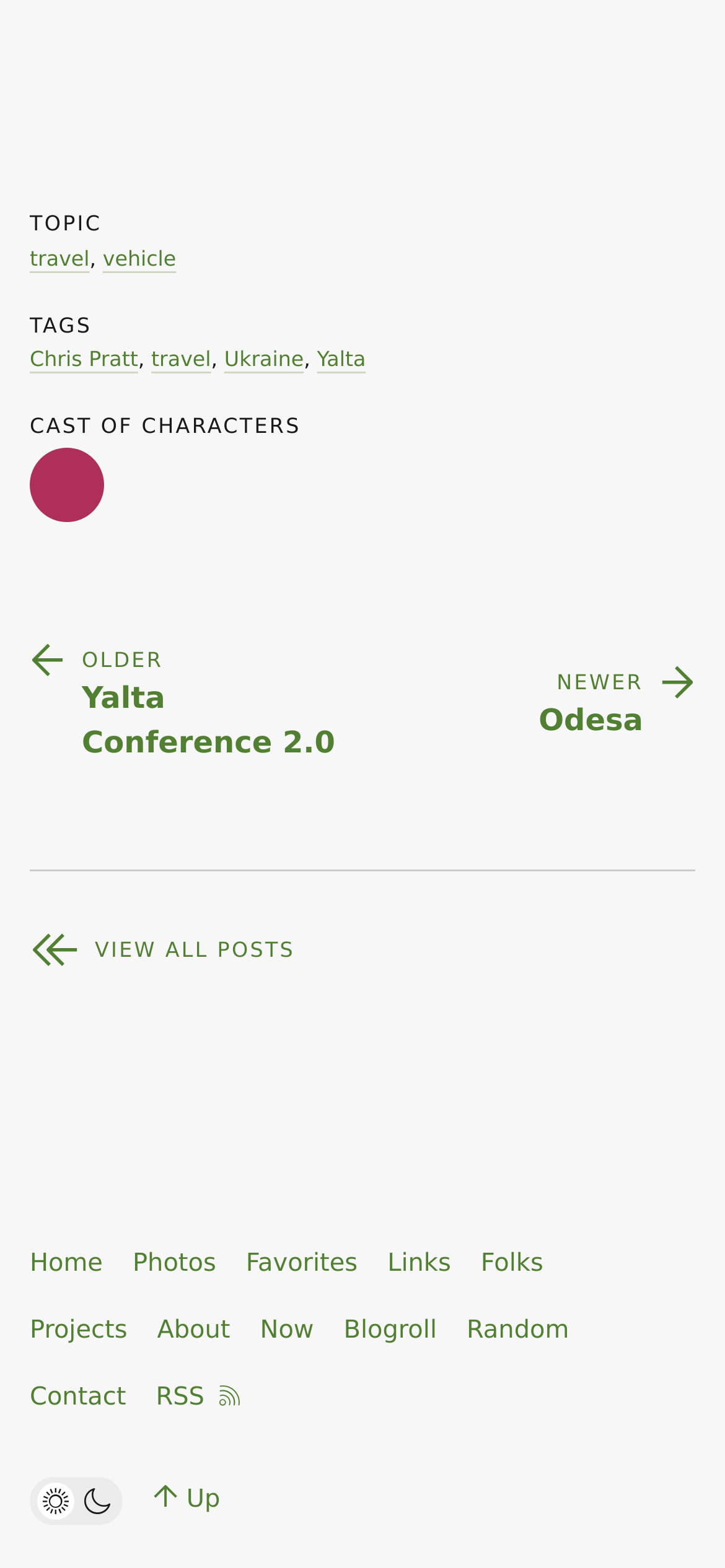Can you show the bounding box coordinates of the region to click on to complete the task described in the instruction: "go to about page"?

[0.217, 0.841, 0.318, 0.858]